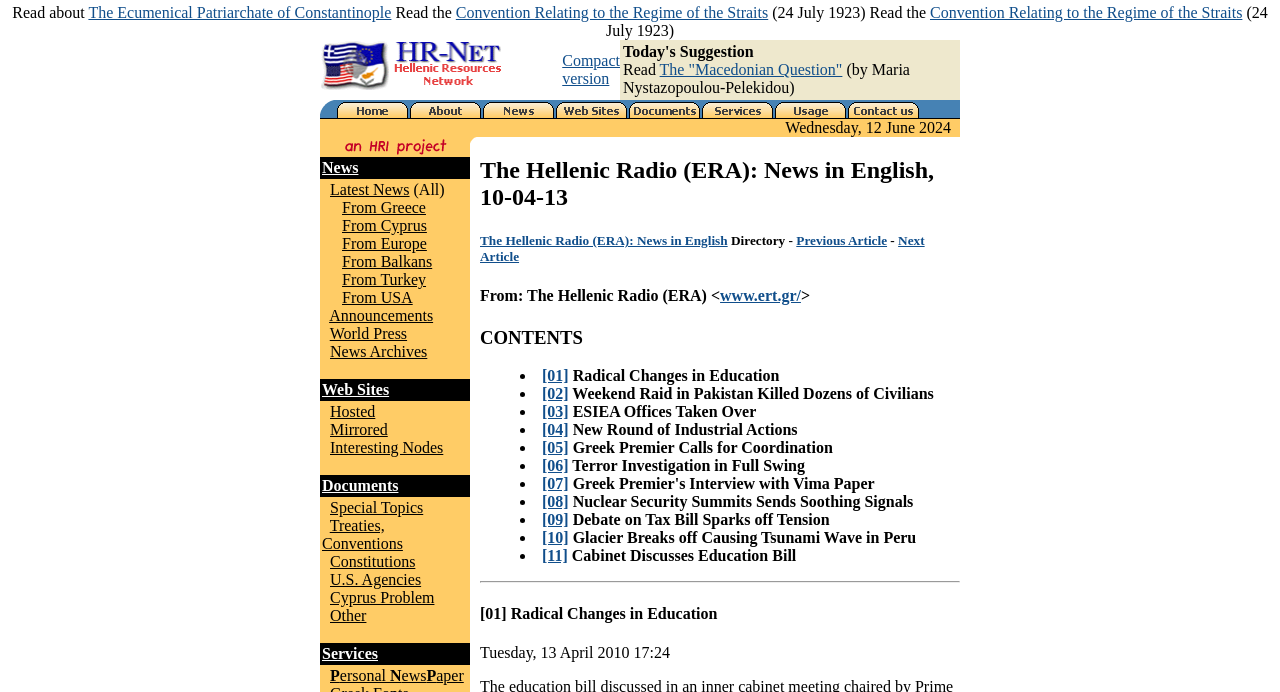Determine the bounding box coordinates of the clickable element to complete this instruction: "Go to Home". Provide the coordinates in the format of four float numbers between 0 and 1, [left, top, right, bottom].

[0.262, 0.15, 0.319, 0.175]